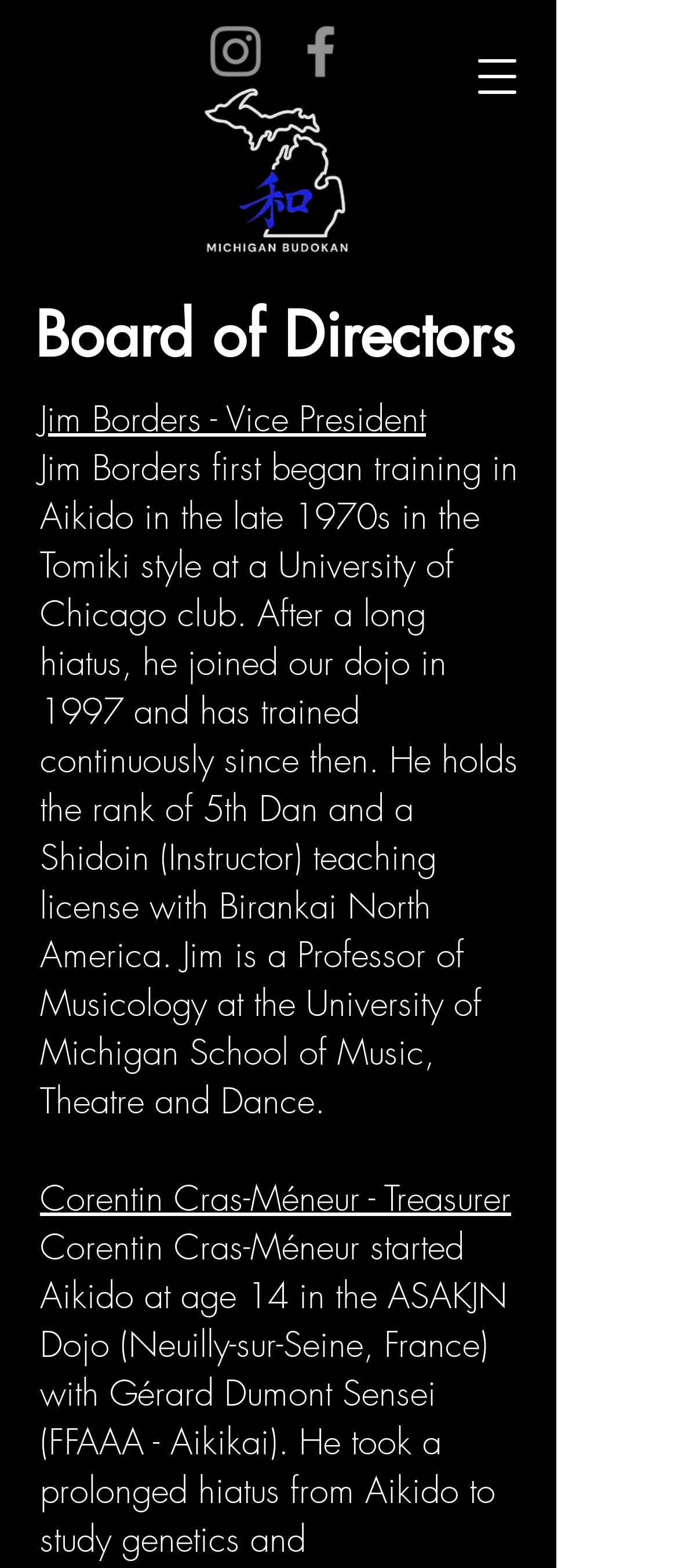What is the name of the organization where Jim Borders is a Professor?
Relying on the image, give a concise answer in one word or a brief phrase.

University of Michigan School of Music, Theatre and Dance